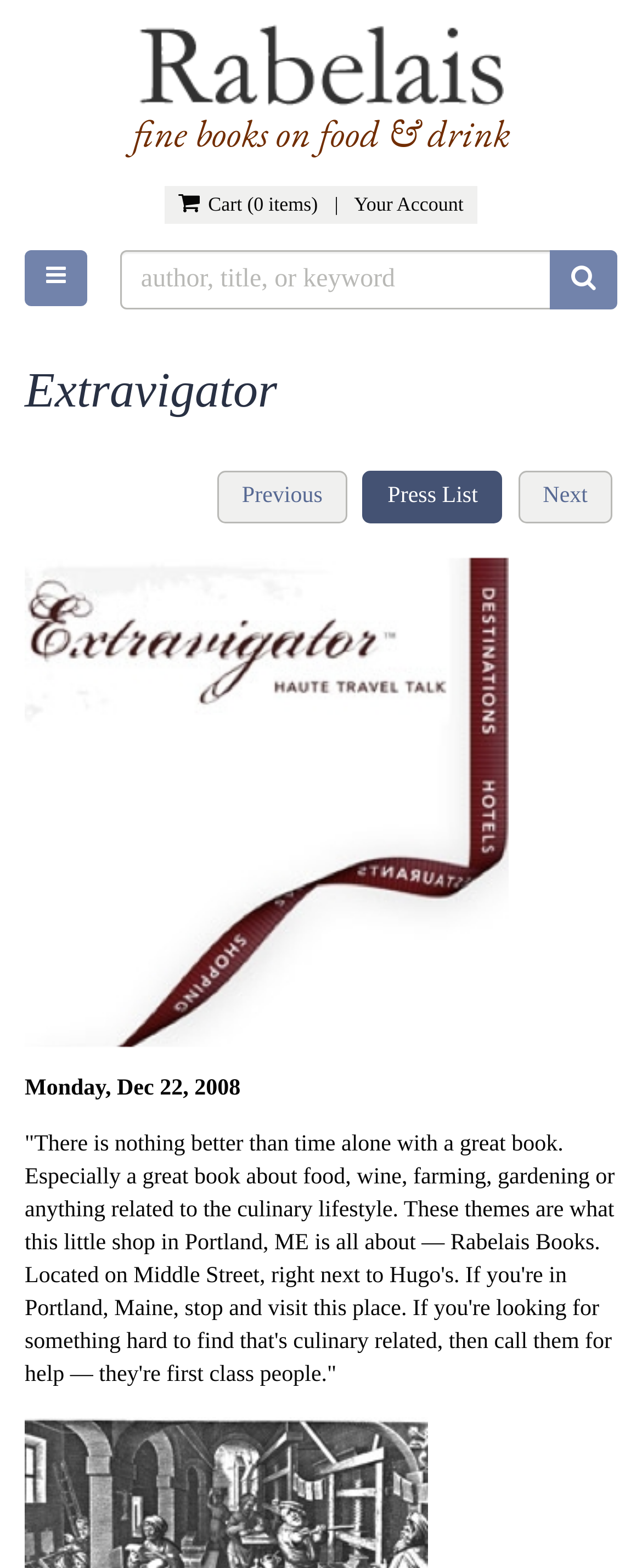Could you locate the bounding box coordinates for the section that should be clicked to accomplish this task: "Learn about Tech".

None